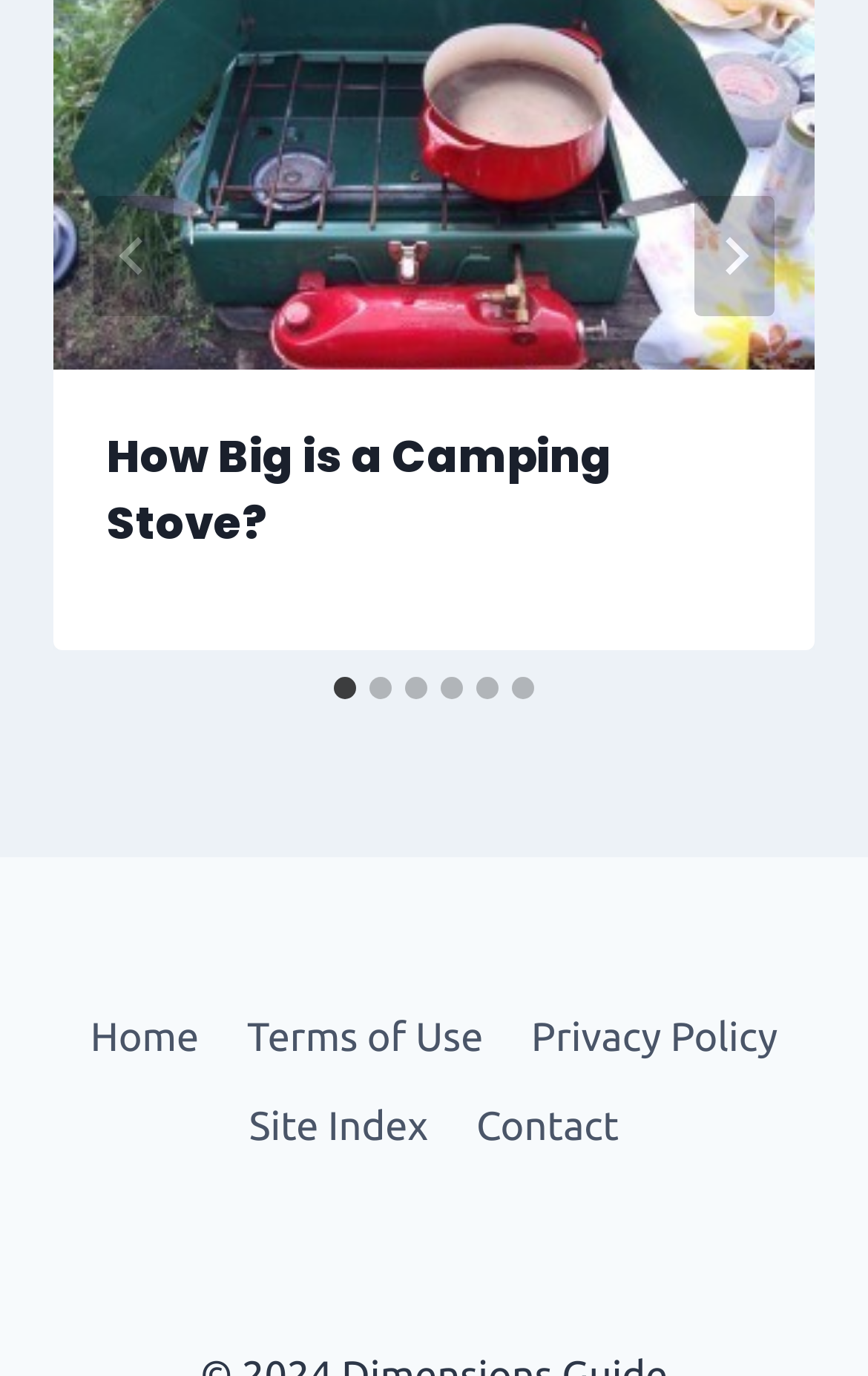How many slides are available?
Please give a detailed and elaborate explanation in response to the question.

I counted the number of tabs in the tablist element, which are labeled as 'Go to slide 1', 'Go to slide 2', ..., 'Go to slide 6'. This indicates that there are 6 slides available.